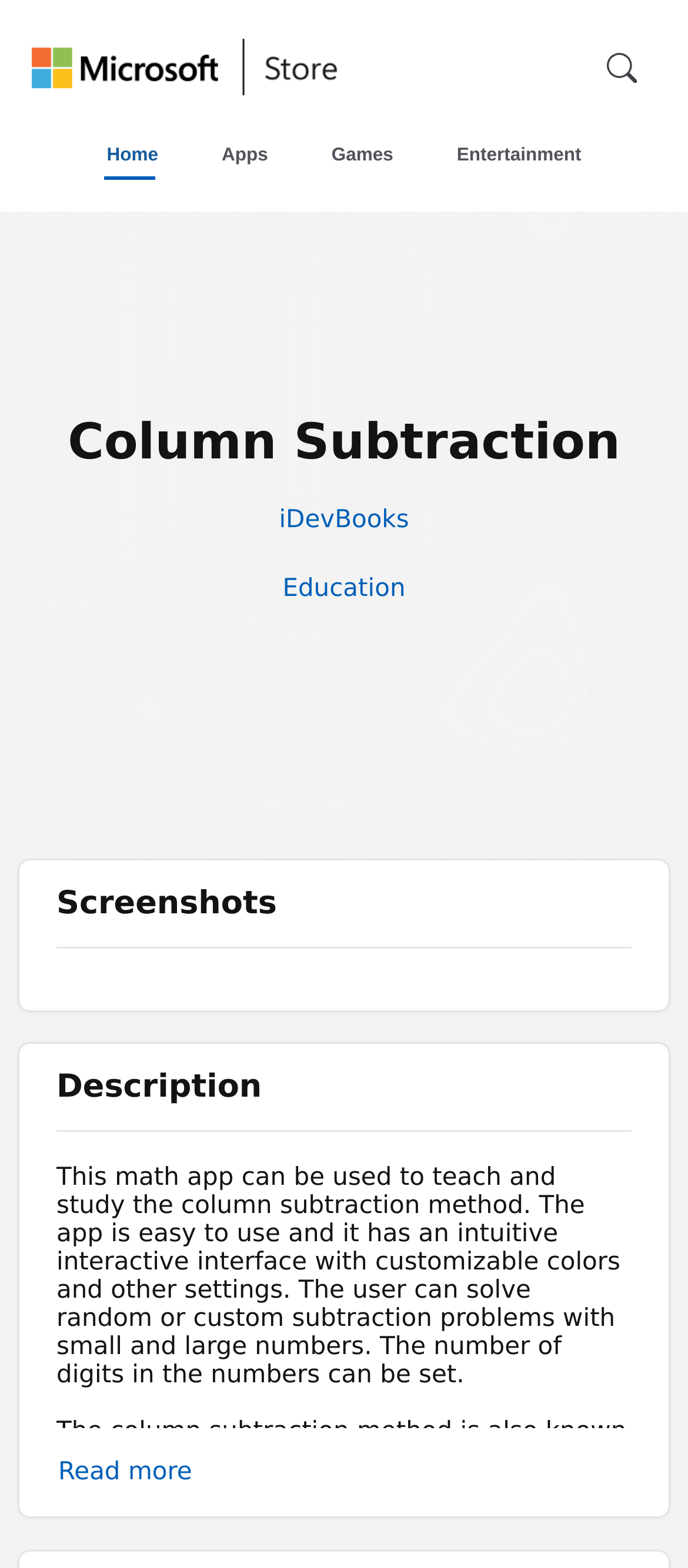Identify the bounding box coordinates for the element you need to click to achieve the following task: "Click the Skip to main content button". The coordinates must be four float values ranging from 0 to 1, formatted as [left, top, right, bottom].

[0.026, 0.008, 0.387, 0.047]